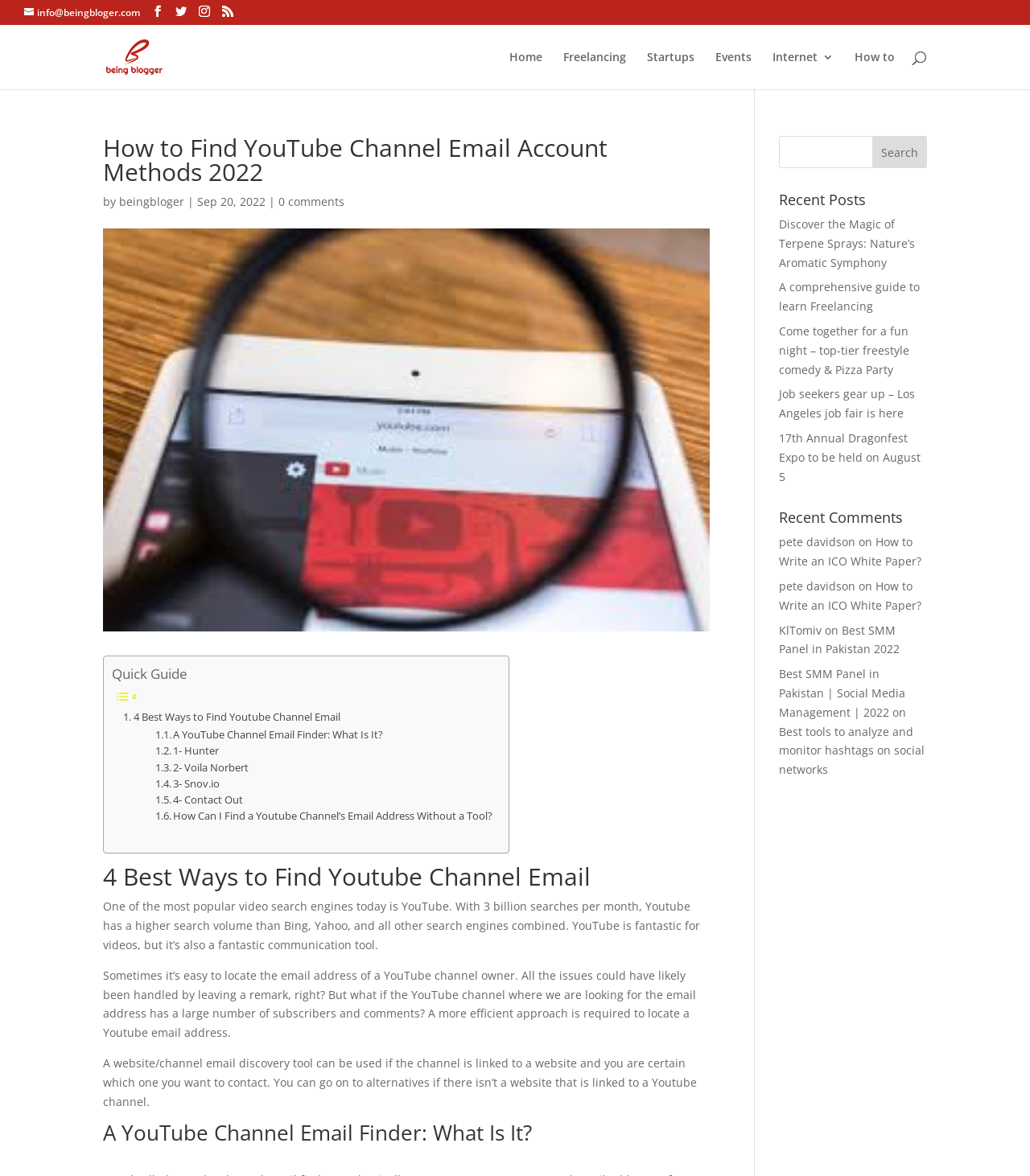Provide the bounding box coordinates for the specified HTML element described in this description: "Custom PC". The coordinates should be four float numbers ranging from 0 to 1, in the format [left, top, right, bottom].

None